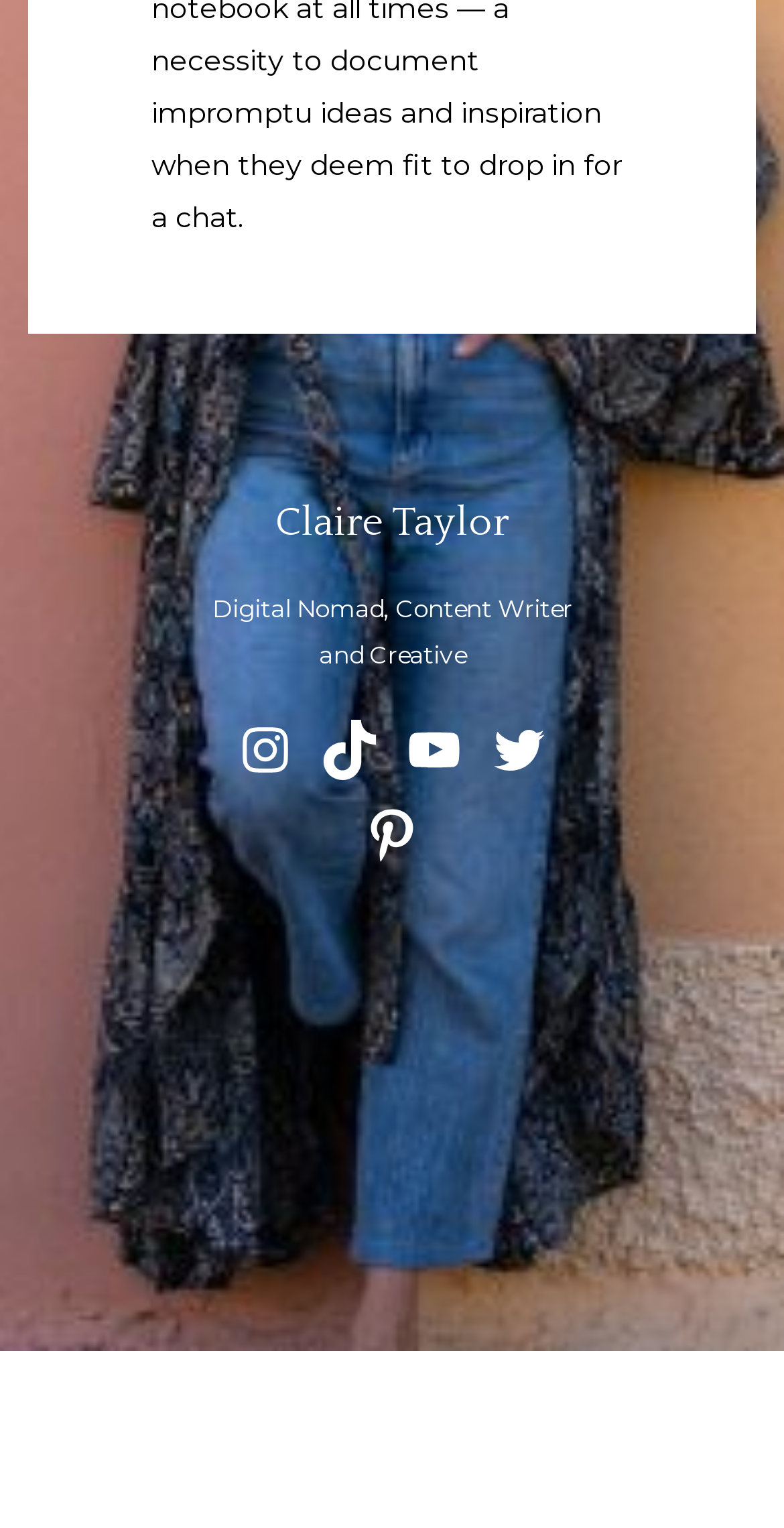What is the last social media link listed? Refer to the image and provide a one-word or short phrase answer.

Pinterest